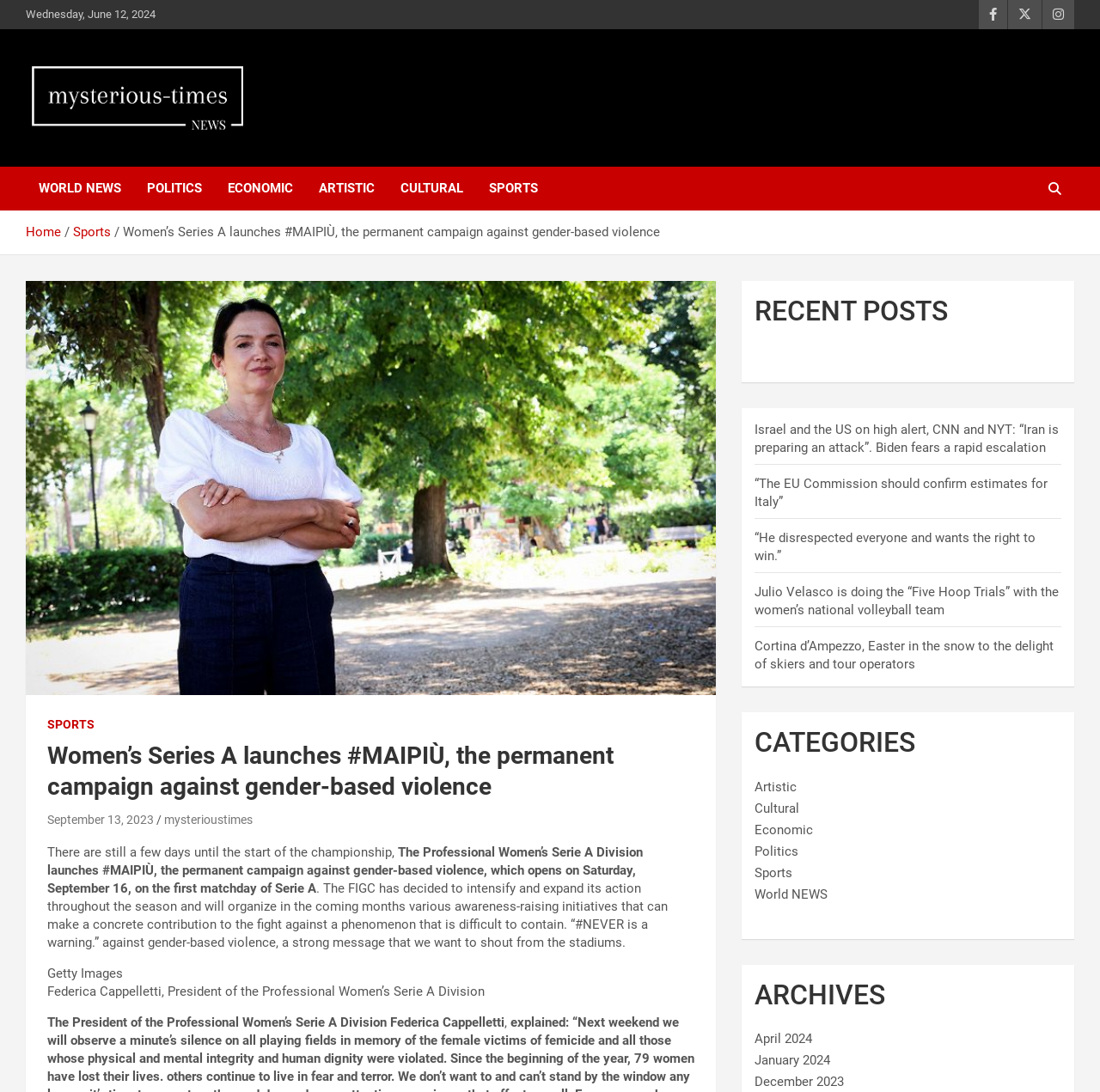Determine the main text heading of the webpage and provide its content.

Women’s Series A launches #MAIPIÙ, the permanent campaign against gender-based violence